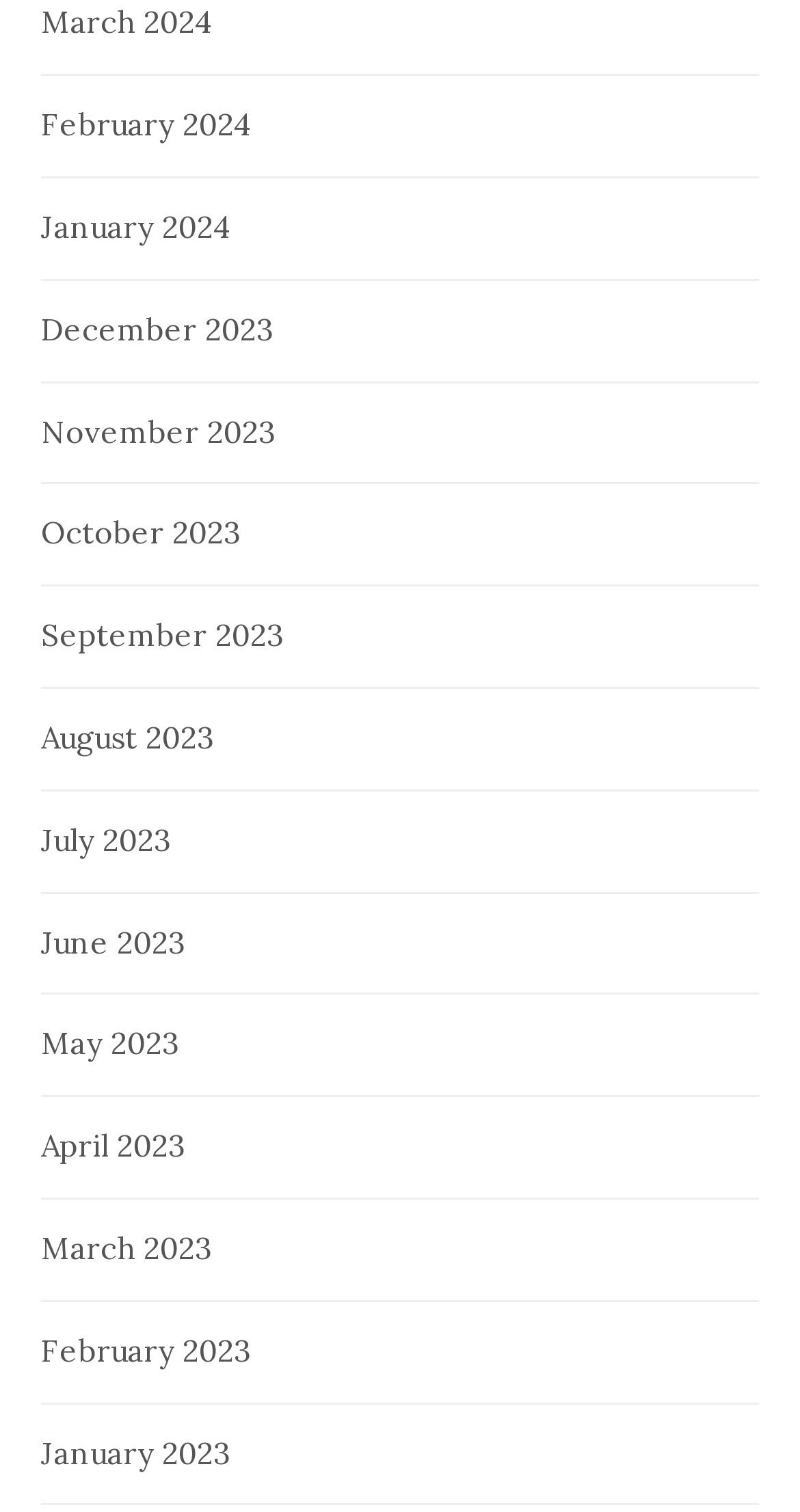Can you show the bounding box coordinates of the region to click on to complete the task described in the instruction: "access December 2023"?

[0.051, 0.204, 0.344, 0.23]